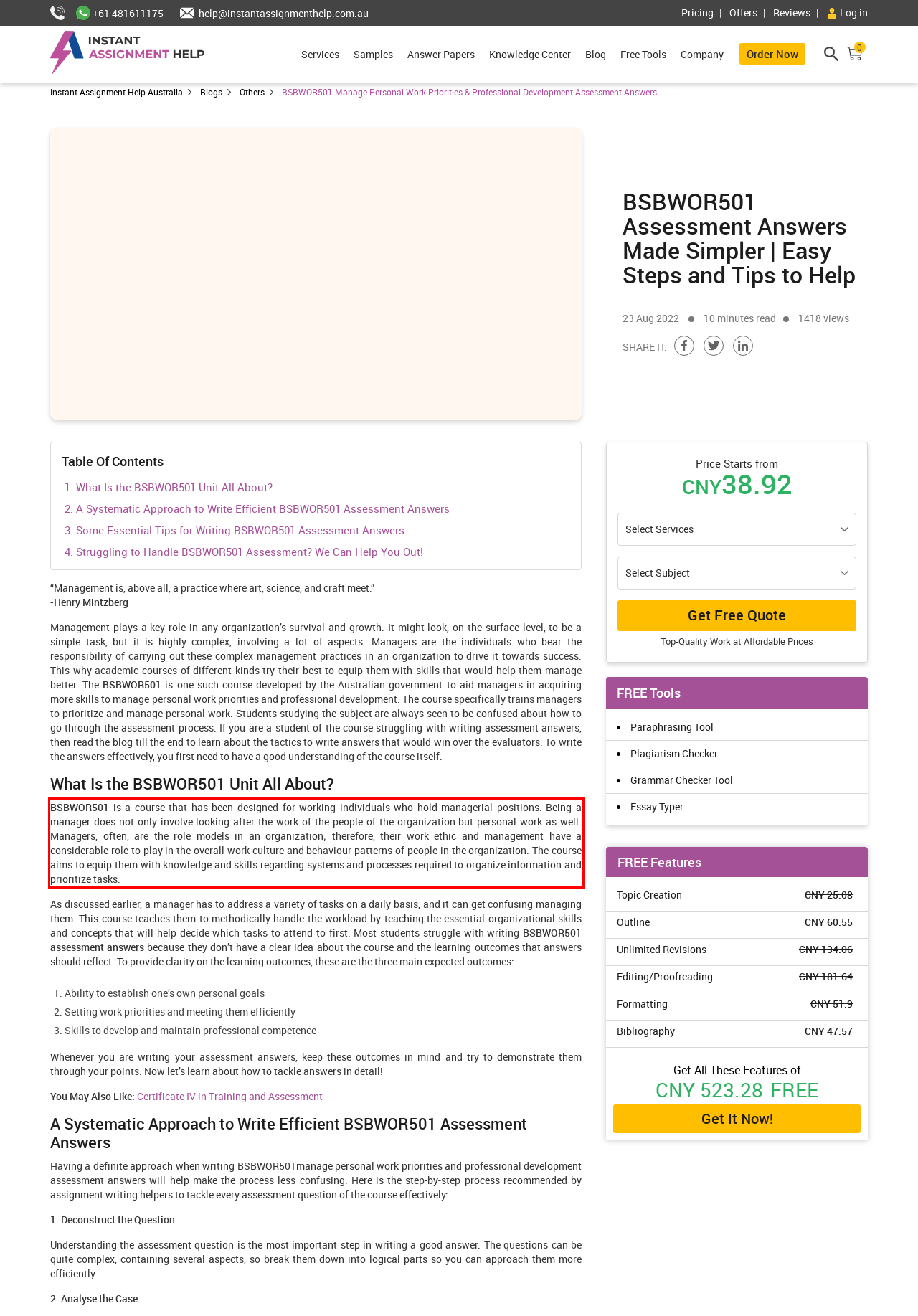Analyze the screenshot of the webpage and extract the text from the UI element that is inside the red bounding box.

BSBWOR501 is a course that has been designed for working individuals who hold managerial positions. Being a manager does not only involve looking after the work of the people of the organization but personal work as well. Managers, often, are the role models in an organization; therefore, their work ethic and management have a considerable role to play in the overall work culture and behaviour patterns of people in the organization. The course aims to equip them with knowledge and skills regarding systems and processes required to organize information and prioritize tasks.